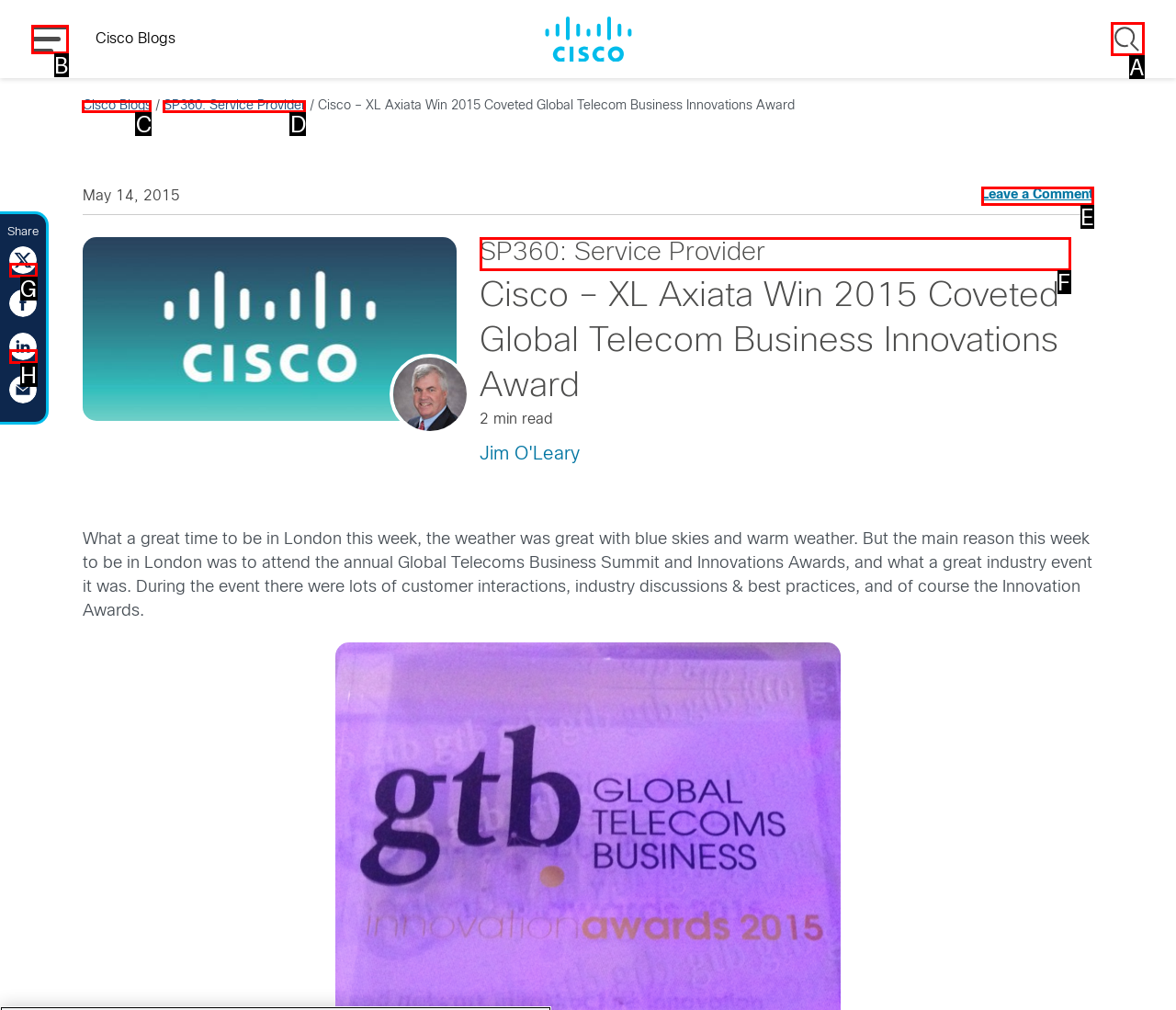Which UI element should be clicked to perform the following task: Click the MENU button? Answer with the corresponding letter from the choices.

B